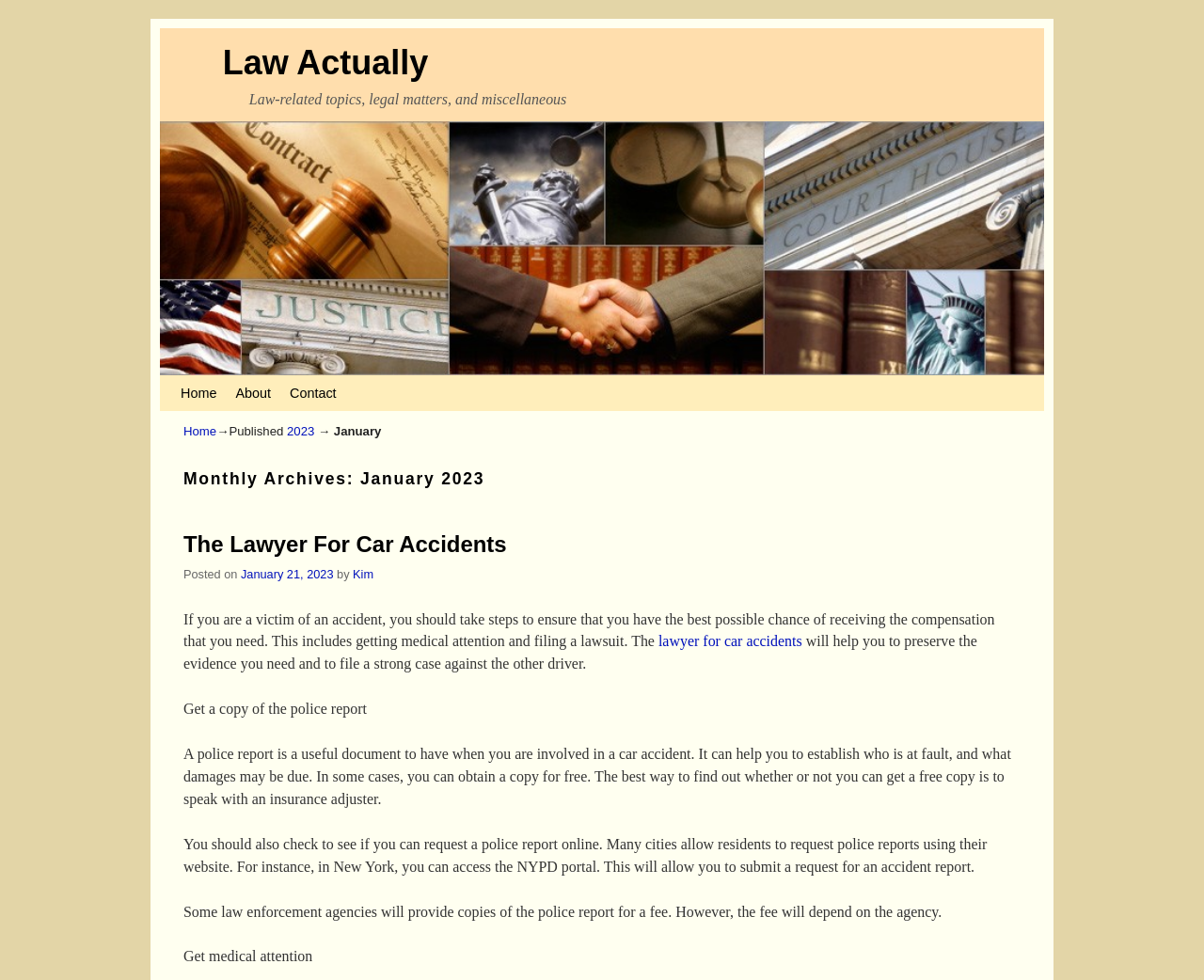Please specify the coordinates of the bounding box for the element that should be clicked to carry out this instruction: "Click on the 'The Lawyer For Car Accidents' link". The coordinates must be four float numbers between 0 and 1, formatted as [left, top, right, bottom].

[0.152, 0.542, 0.421, 0.568]